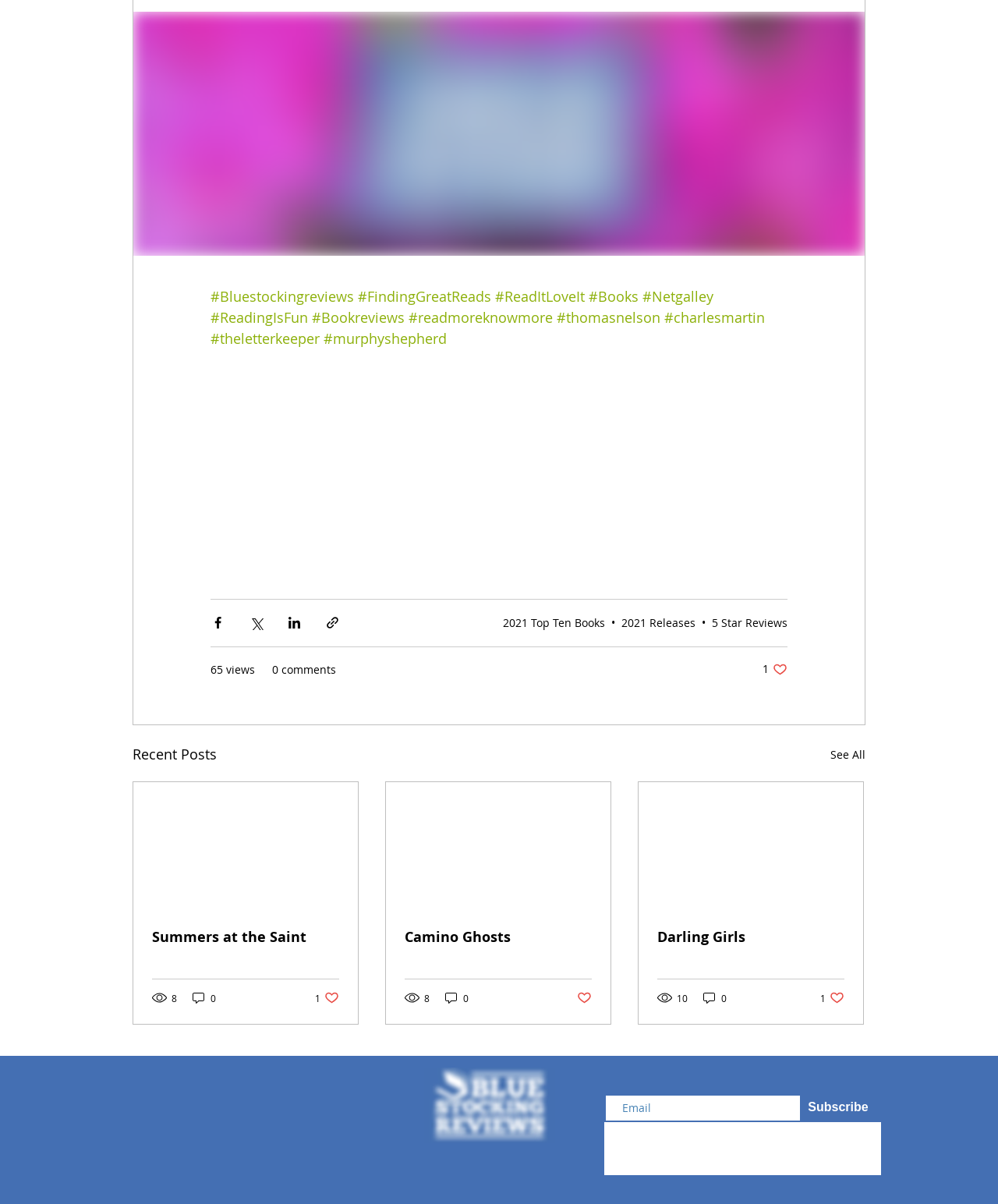Please determine the bounding box coordinates for the element that should be clicked to follow these instructions: "Click on the 'Subscribe' button".

[0.797, 0.908, 0.883, 0.932]